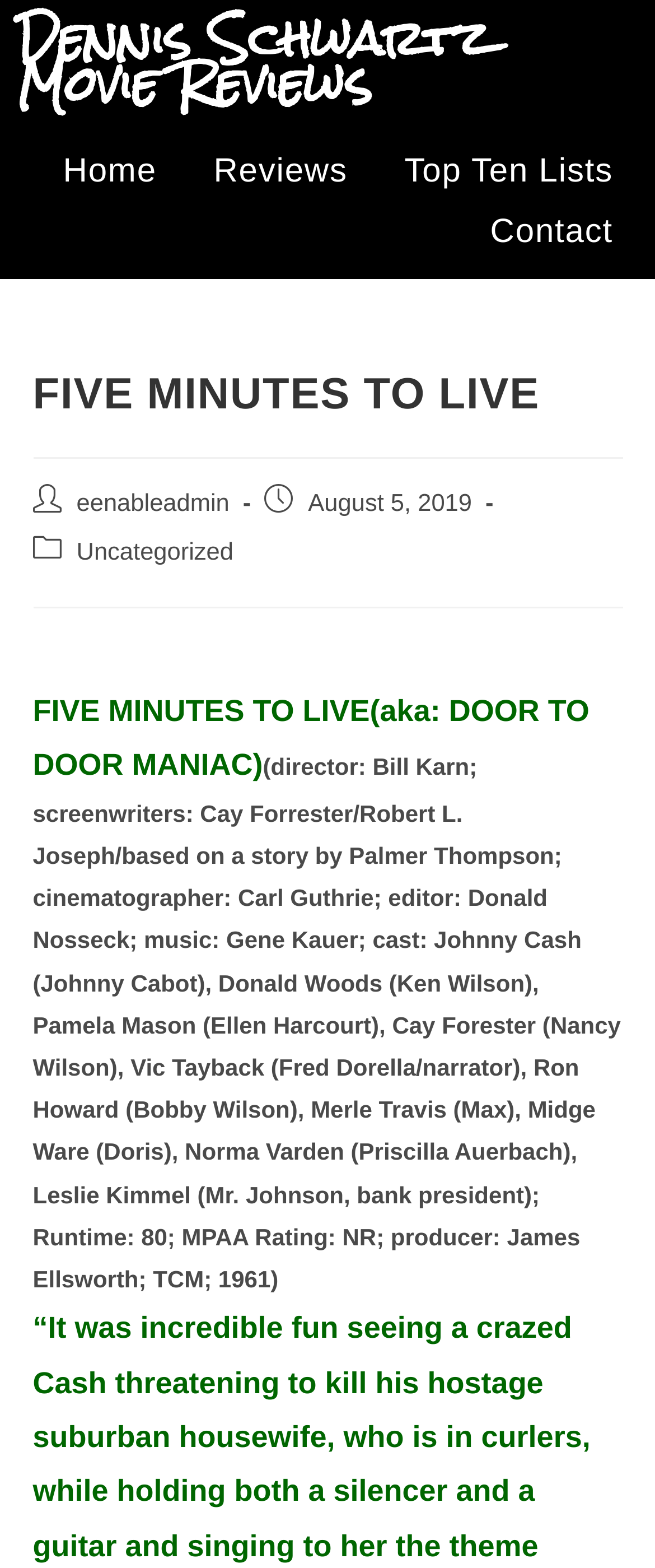Determine the bounding box for the UI element that matches this description: "eenableadmin".

[0.117, 0.313, 0.35, 0.331]